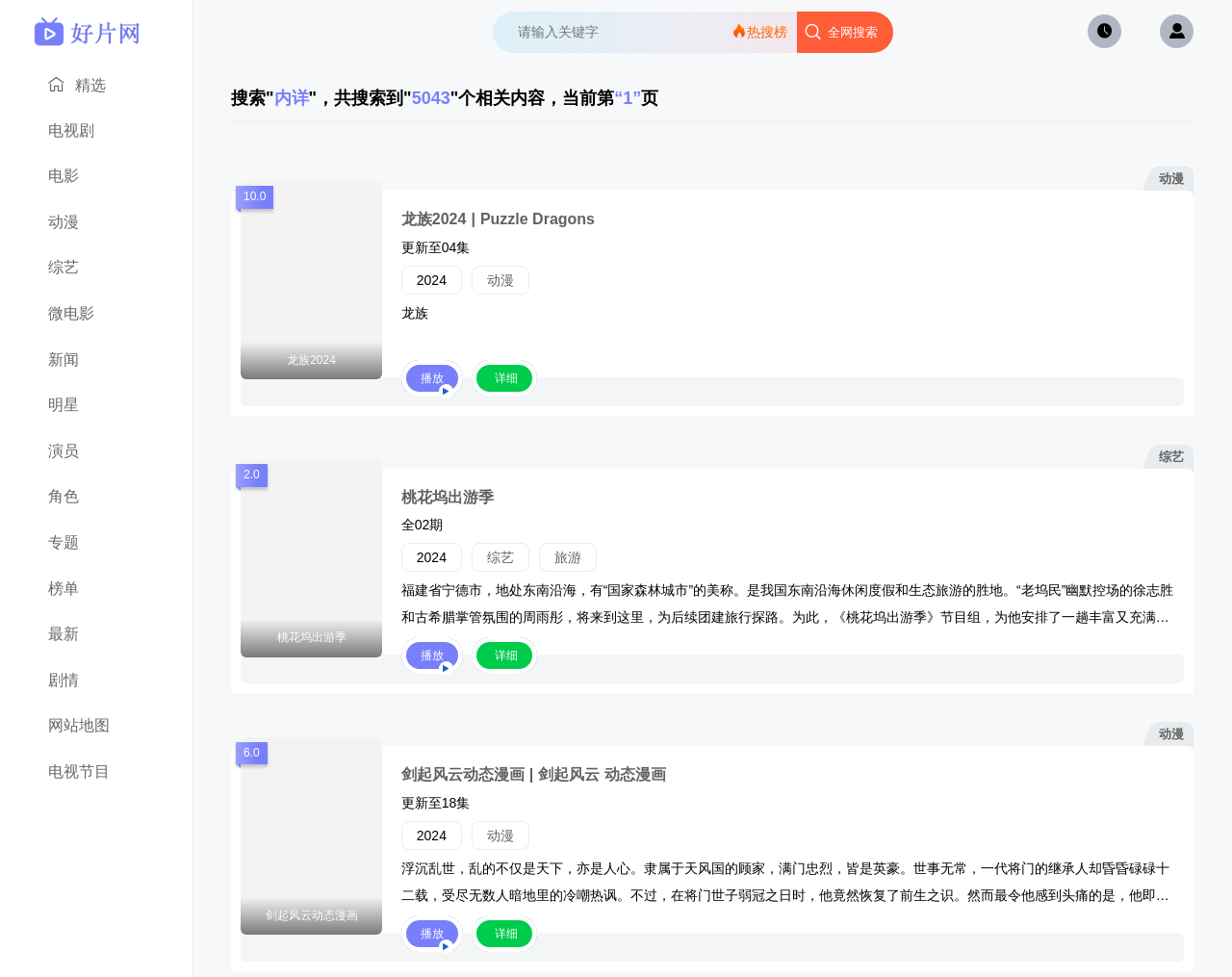How many search results are there?
Please interpret the details in the image and answer the question thoroughly.

The number of search results can be found in the text '共搜索到5043个相关内容' which is located at the top of the webpage.